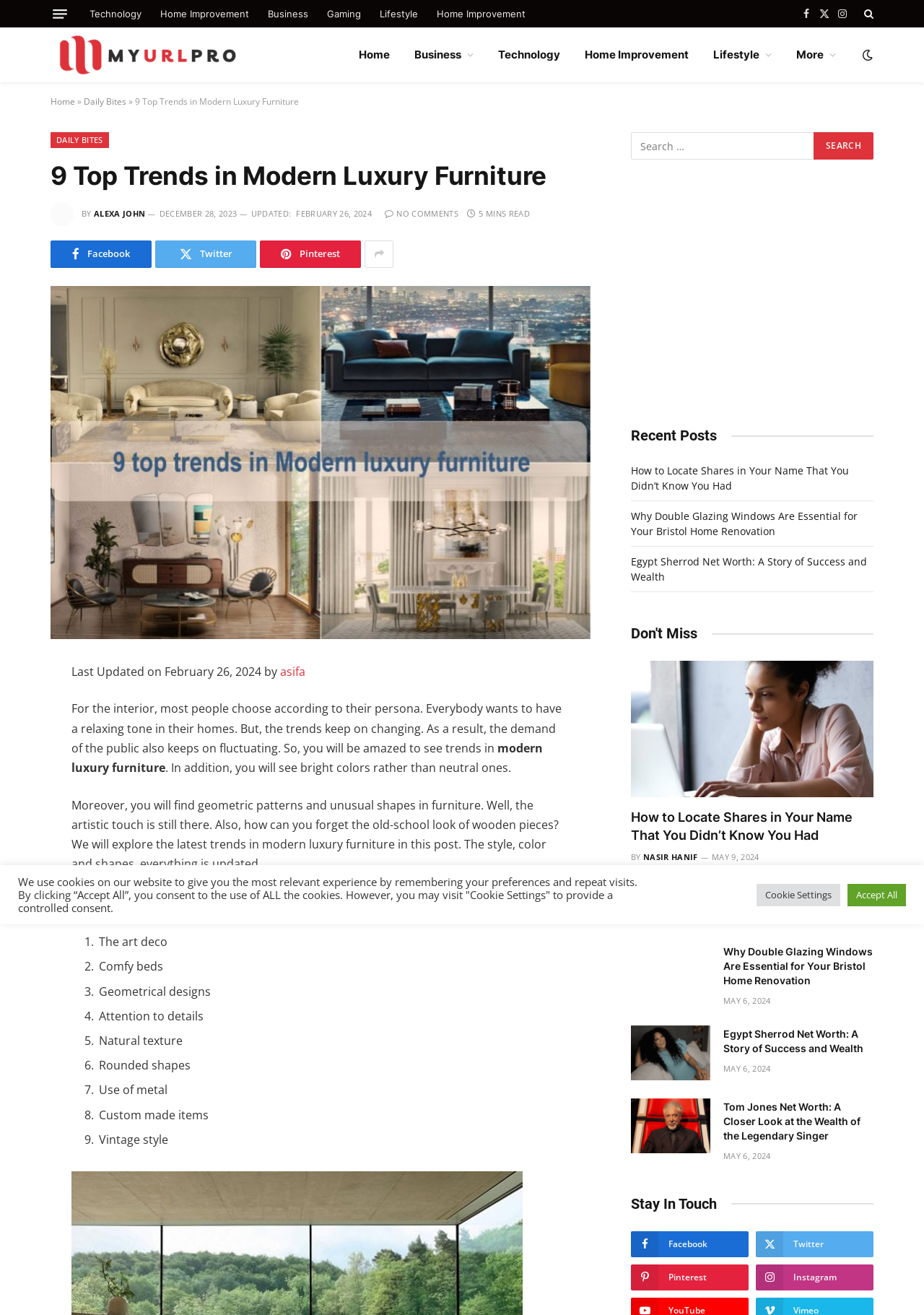Produce an extensive caption that describes everything on the webpage.

The webpage is about modern luxury furniture, with a focus on the top trends in this field. At the top of the page, there is a menu button and a series of links to different categories, including Technology, Home Improvement, Business, Gaming, and Lifestyle. Below these links, there are social media icons, including Facebook, Twitter, and Instagram.

The main content of the page is divided into sections. The first section is a heading that reads "9 Top Trends in Modern Luxury Furniture" and is accompanied by an image of a person, Alexa John. Below this, there is a brief description of the article, including the author's name and the date it was updated.

The main article is divided into paragraphs, with the first paragraph introducing the topic of modern luxury furniture and how it has evolved over time. The text explains that people want to have a relaxing tone in their homes, but trends keep changing, and as a result, the demand for certain types of furniture also fluctuates.

The article then goes on to describe the latest trends in modern luxury furniture, including the use of bright colors, geometric patterns, and unusual shapes. It also mentions that the artistic touch is still present, and that wooden pieces are still popular.

The main content of the article is a list of the top 9 trends in modern luxury furniture, which includes the art deco style, comfy beds, geometrical designs, attention to details, natural texture, rounded shapes, use of metal, custom-made items, and vintage style. Each trend is accompanied by a brief description.

At the bottom of the page, there is a search bar where users can search for specific topics or keywords. There are also links to share the article on social media platforms.